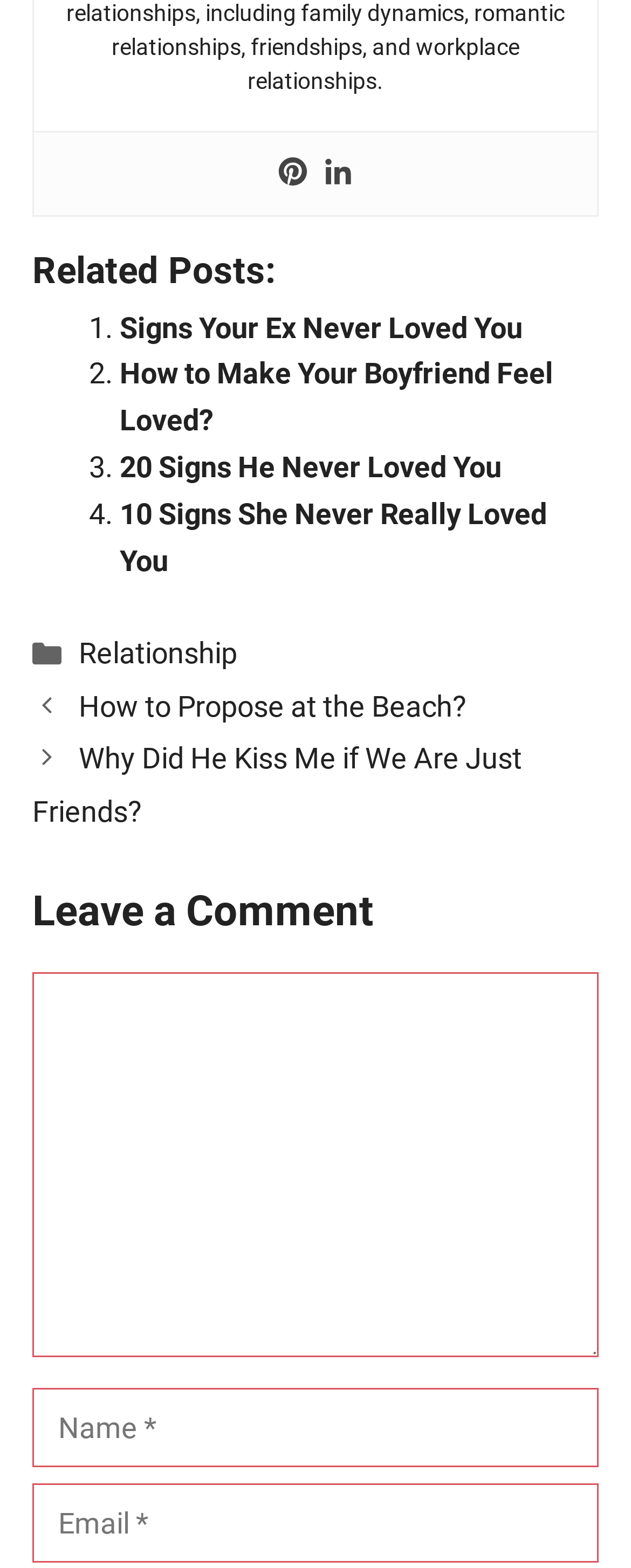How many related posts are listed?
Please provide a comprehensive answer to the question based on the webpage screenshot.

I counted the number of links listed under the 'Related Posts:' heading, and there are four links: 'Signs Your Ex Never Loved You', 'How to Make Your Boyfriend Feel Loved?', '20 Signs He Never Loved You', and '10 Signs She Never Really Loved You'.